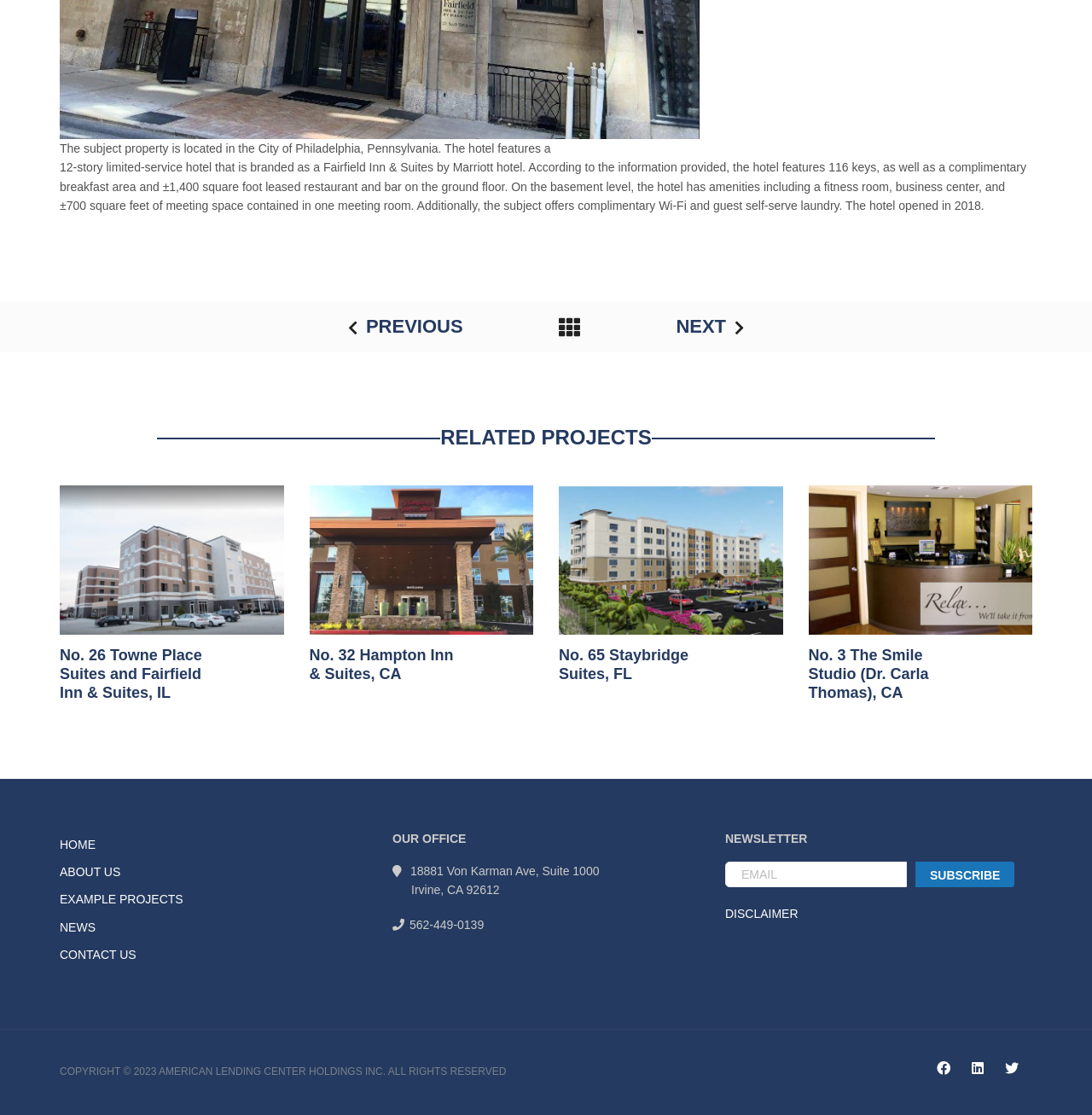Find the bounding box coordinates of the element to click in order to complete this instruction: "Click the CONTACT US link". The bounding box coordinates must be four float numbers between 0 and 1, denoted as [left, top, right, bottom].

[0.055, 0.844, 0.336, 0.869]